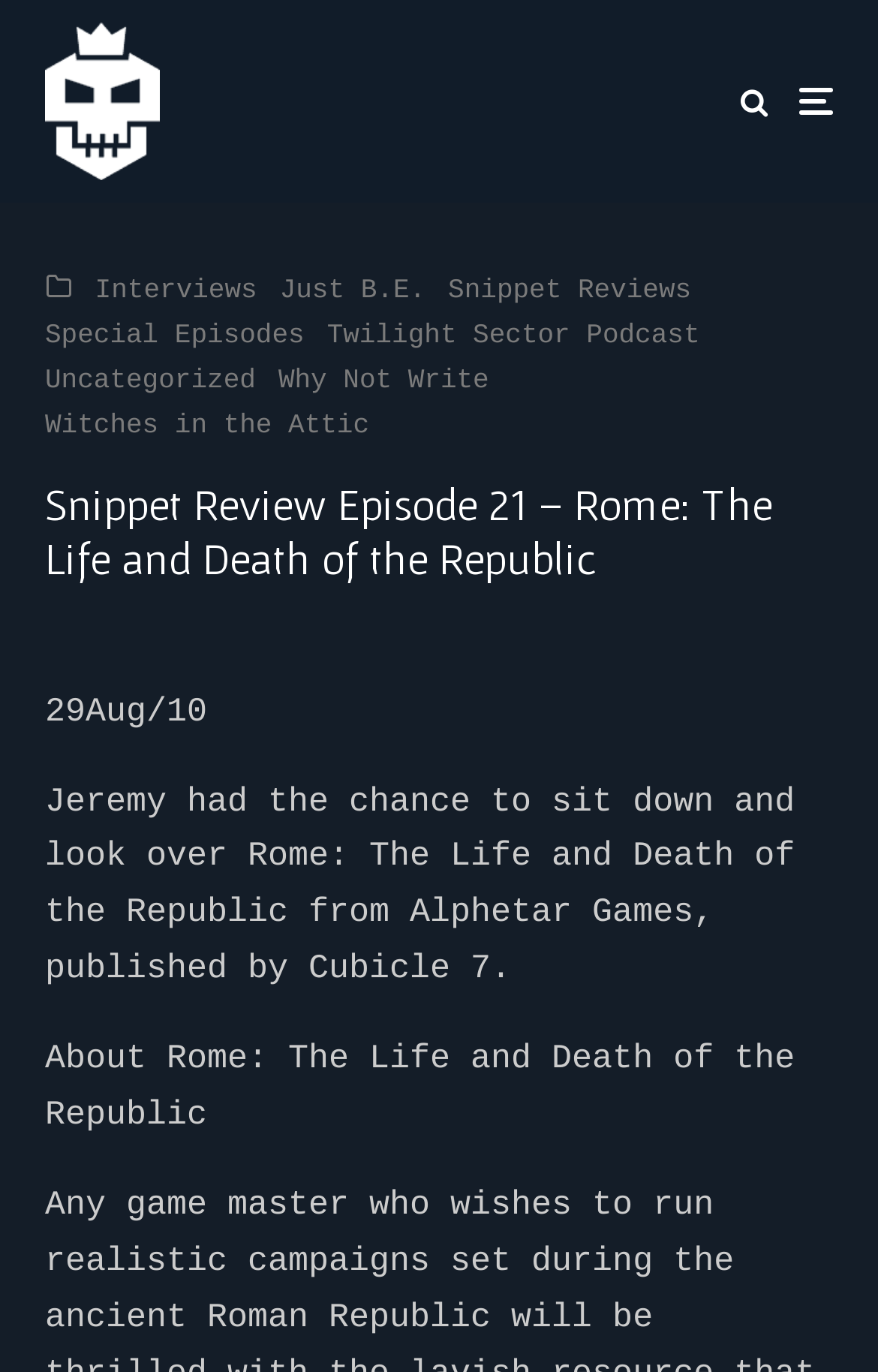Locate the bounding box of the UI element defined by this description: "Just B.E.". The coordinates should be given as four float numbers between 0 and 1, formatted as [left, top, right, bottom].

[0.319, 0.197, 0.485, 0.23]